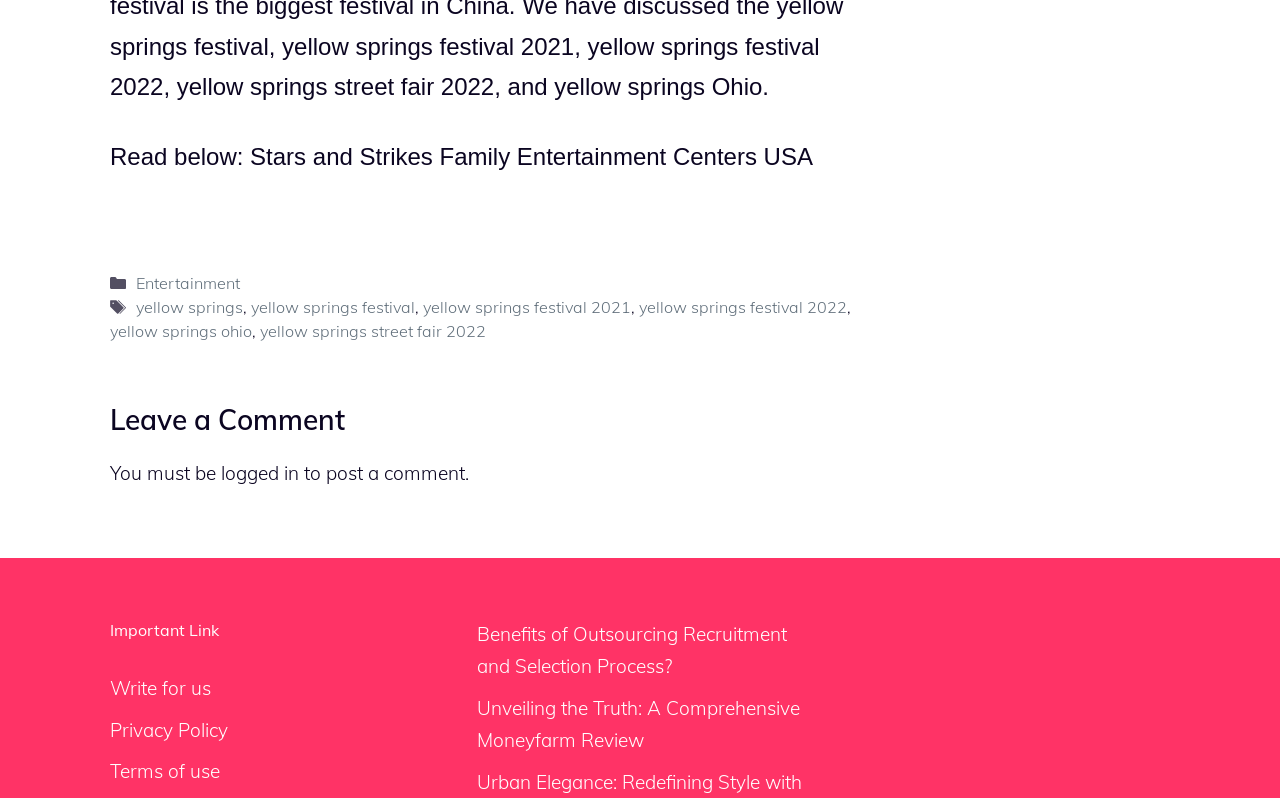What is the name of the entertainment center?
Based on the visual content, answer with a single word or a brief phrase.

Stars and Strikes Family Entertainment Centers USA